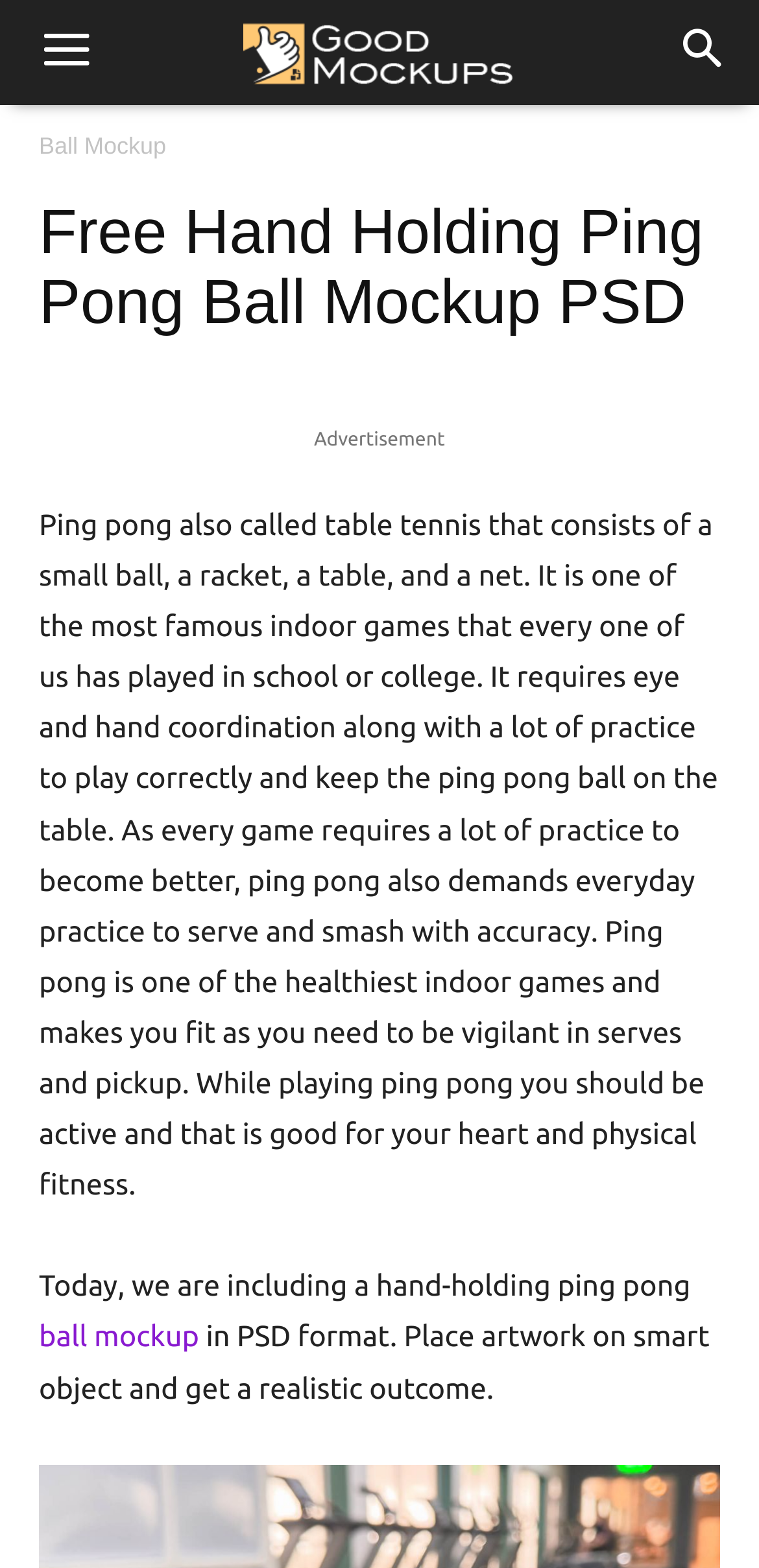Please determine and provide the text content of the webpage's heading.

Free Hand Holding Ping Pong Ball Mockup PSD